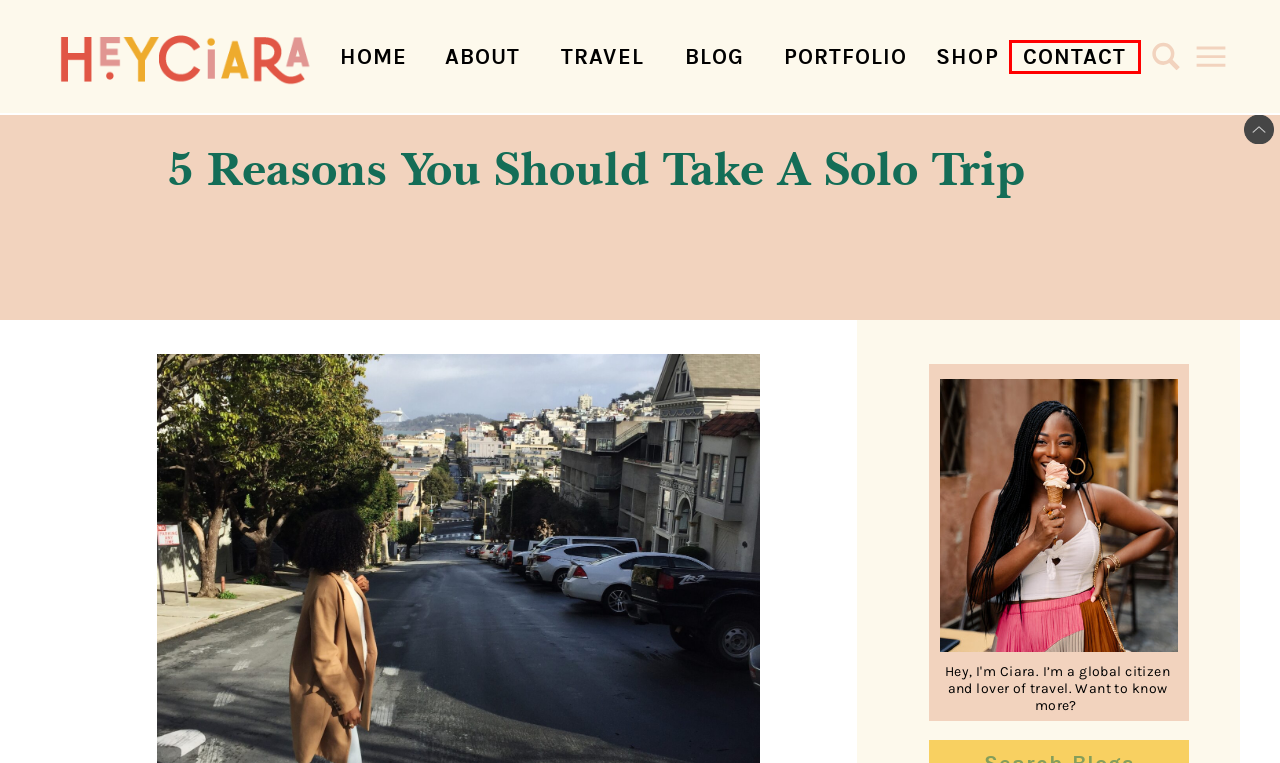You are presented with a screenshot of a webpage that includes a red bounding box around an element. Determine which webpage description best matches the page that results from clicking the element within the red bounding box. Here are the candidates:
A. 3 Pieces of Clothing to Pack for Your Next Trip - Showit Blog
B. The Ultimate 3 Day Guide to Yosemite - Showit Blog
C. 25 TIPS TO STAY SAFE AS A SOLO FEMALE TRAVELER | HOW I MADE IT OUT ALIVE - Showit Blog
D. 5 Reasons To Visit Detroit ASAP - Showit Blog
E. About Me - Showit Blog
F. Shop
G. Contact HeyCiara
H. Blog - Showit Blog

G